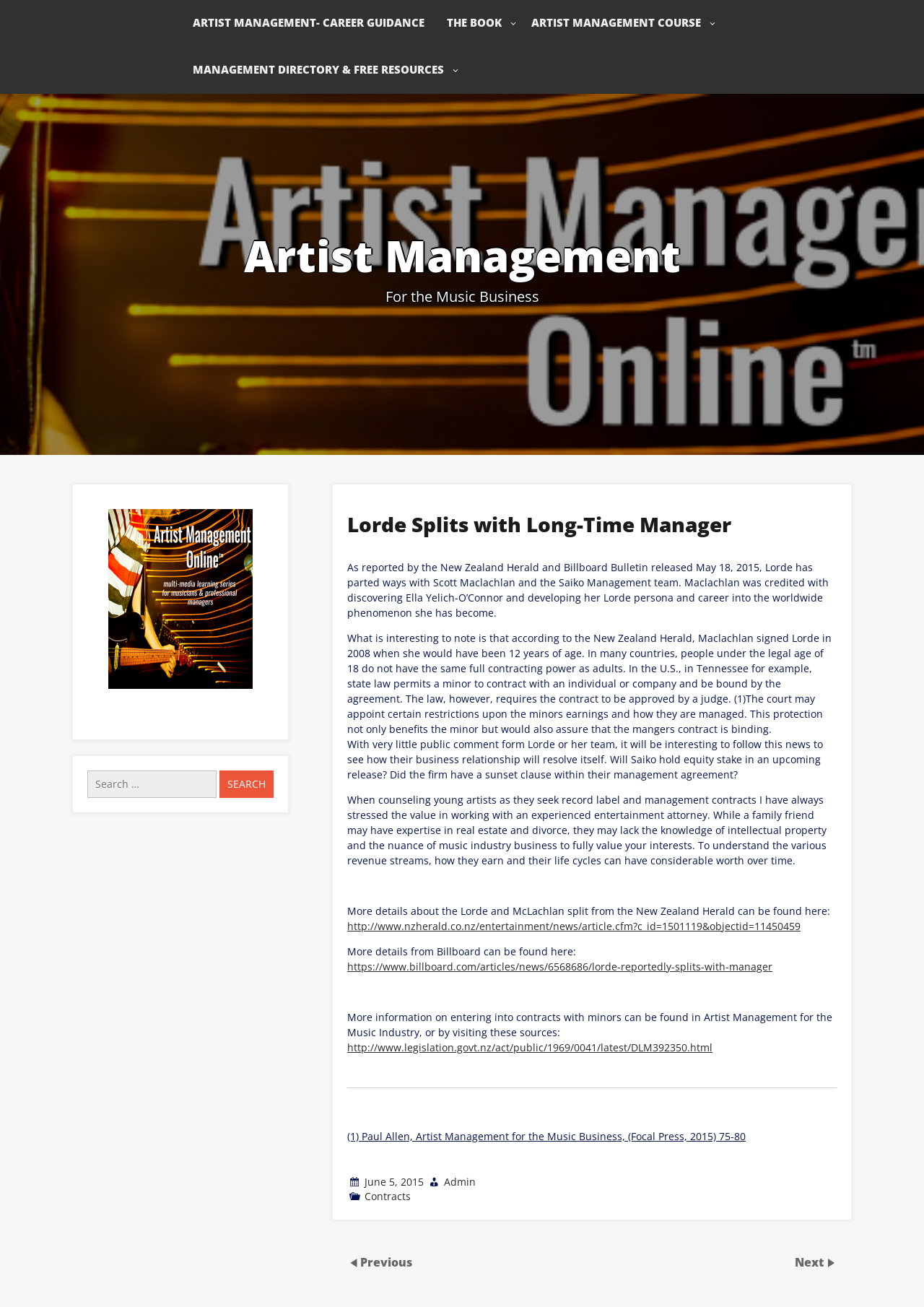Determine the coordinates of the bounding box that should be clicked to complete the instruction: "Read the article 'Lorde Splits with Long-Time Manager'". The coordinates should be represented by four float numbers between 0 and 1: [left, top, right, bottom].

[0.376, 0.392, 0.905, 0.41]